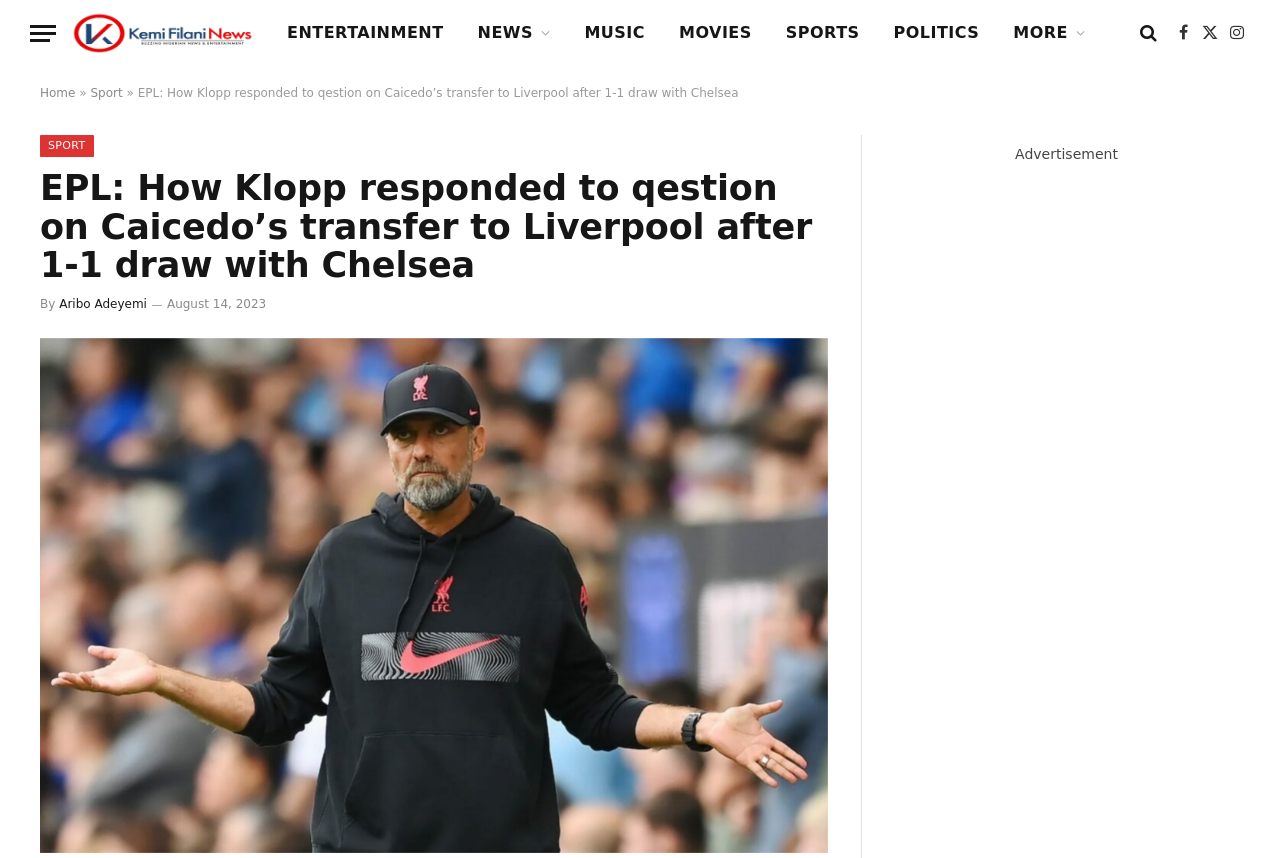Please identify the bounding box coordinates of the element I need to click to follow this instruction: "Click on the menu button".

[0.023, 0.012, 0.044, 0.065]